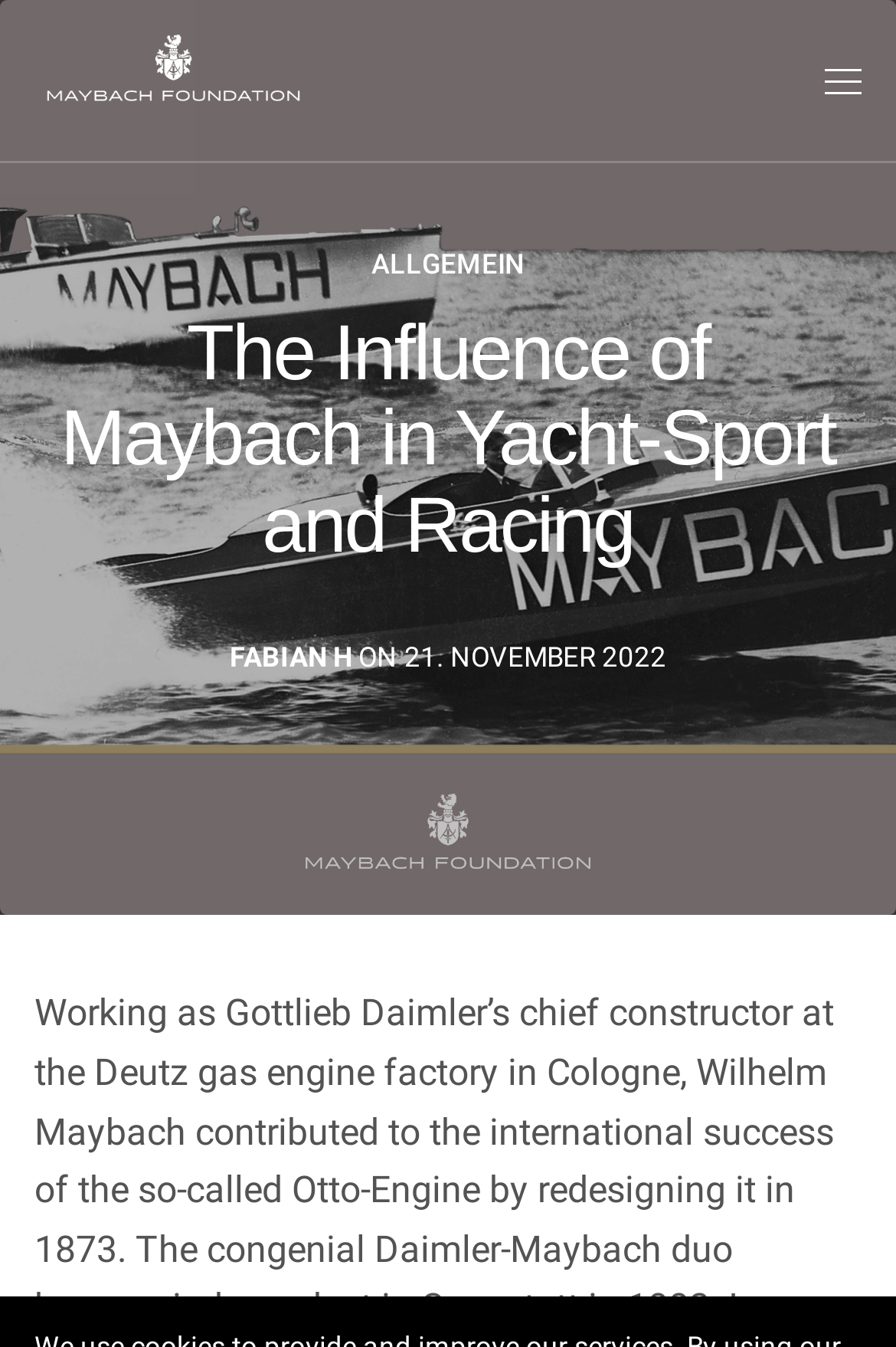What is the name of the foundation?
Using the image as a reference, answer with just one word or a short phrase.

The Wilhelm & Karl Maybach Foundation